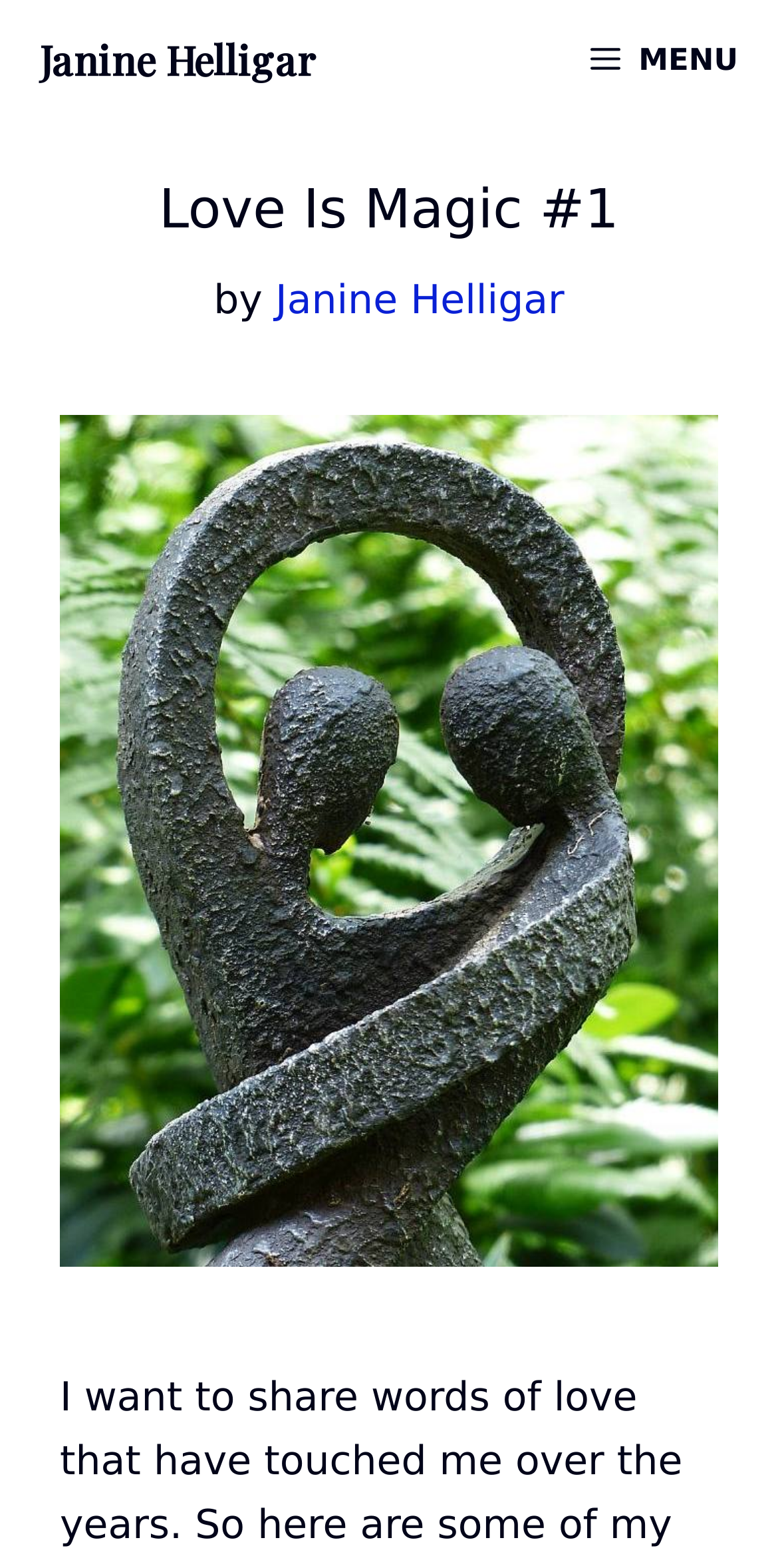Determine the bounding box coordinates for the UI element matching this description: "alt="Love Is Magic"".

[0.077, 0.784, 0.923, 0.814]